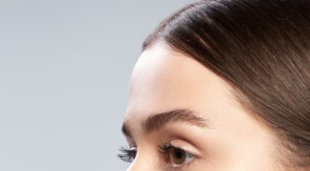What is the atmosphere in the image?
Please answer the question with as much detail and depth as you can.

The caption states that the soft lighting in the image creates a 'serene atmosphere', which implies a sense of calmness and peacefulness.